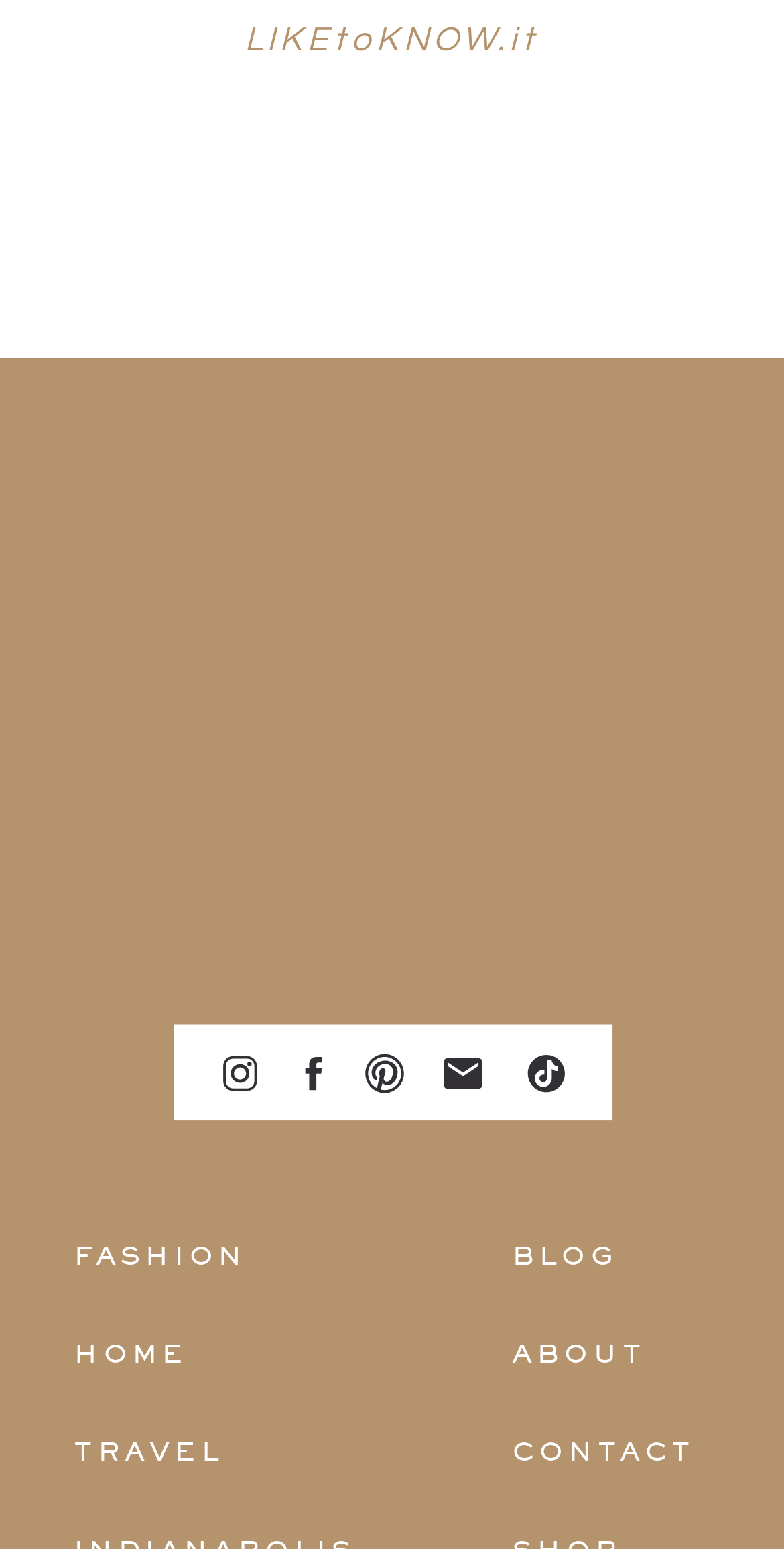How many links are there in the top section?
Using the image, provide a concise answer in one word or a short phrase.

3